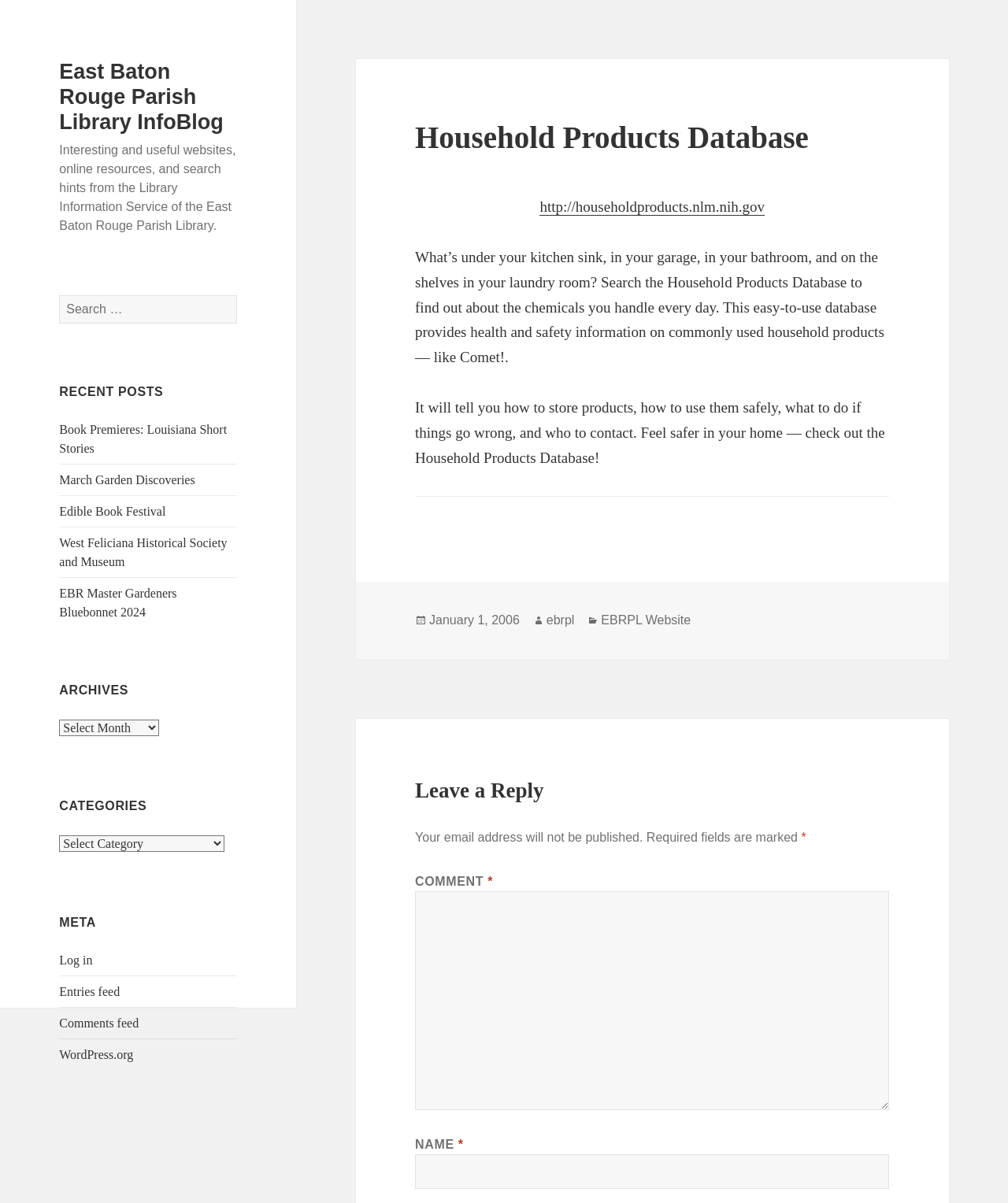Create a full and detailed caption for the entire webpage.

The webpage is the Household Products Database – East Baton Rouge Parish Library InfoBlog. At the top, there is a link to the East Baton Rouge Parish Library InfoBlog, followed by a brief description of the blog. Below this, there is a search bar with a "Search" button, allowing users to search the database.

To the right of the search bar, there are several sections, including "RECENT POSTS", "ARCHIVES", "CATEGORIES", and "META". The "RECENT POSTS" section lists five recent posts with links to each article. The "ARCHIVES" section has a dropdown menu, and the "CATEGORIES" section also has a dropdown menu. The "META" section has links to log in, entries feed, comments feed, and WordPress.org.

The main content of the webpage is an article about the Household Products Database. The article has a heading "Household Products Database" and a link to the database website. The article describes the database, stating that it provides health and safety information on commonly used household products. It also explains how the database can be used to find out about the chemicals in household products.

Below the article, there is a separator line, followed by a footer section that includes information about the post, such as the date and author. There is also a section for leaving a reply, which includes a comment box, a name box, and an email box. The required fields are marked with an asterisk.